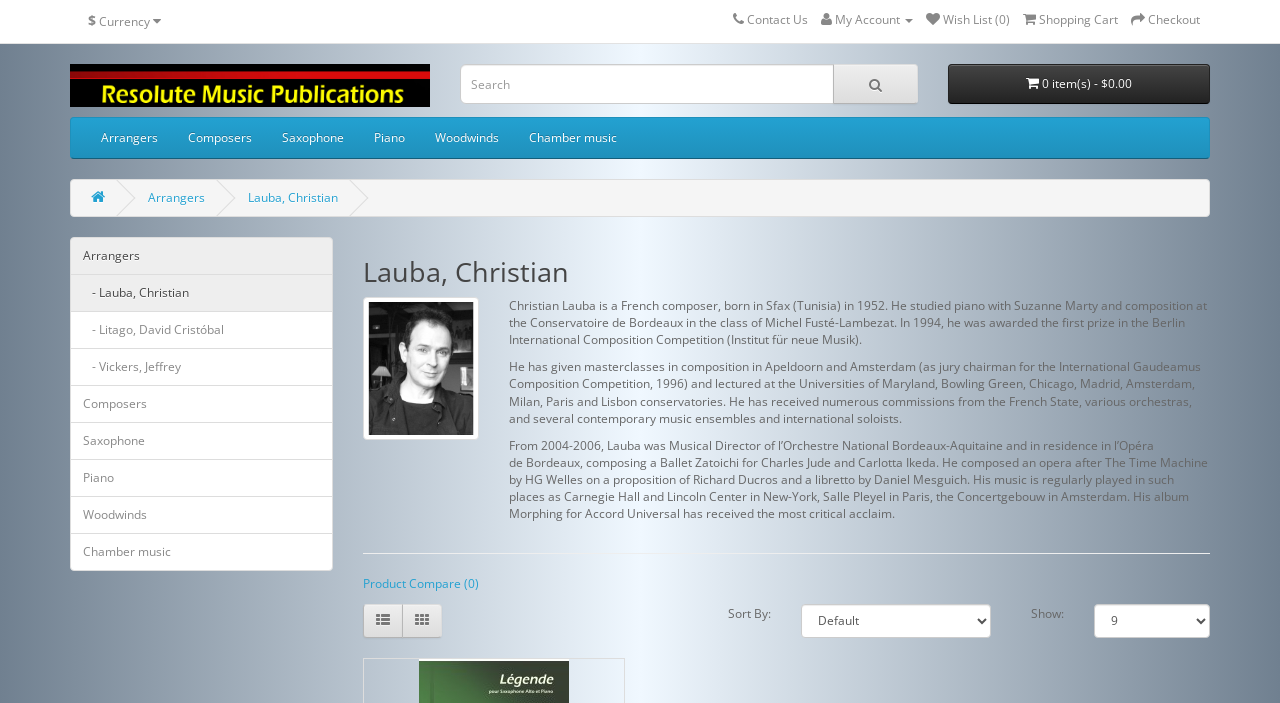Please provide a one-word or short phrase answer to the question:
What is the name of the composer on this webpage?

Christian Lauba